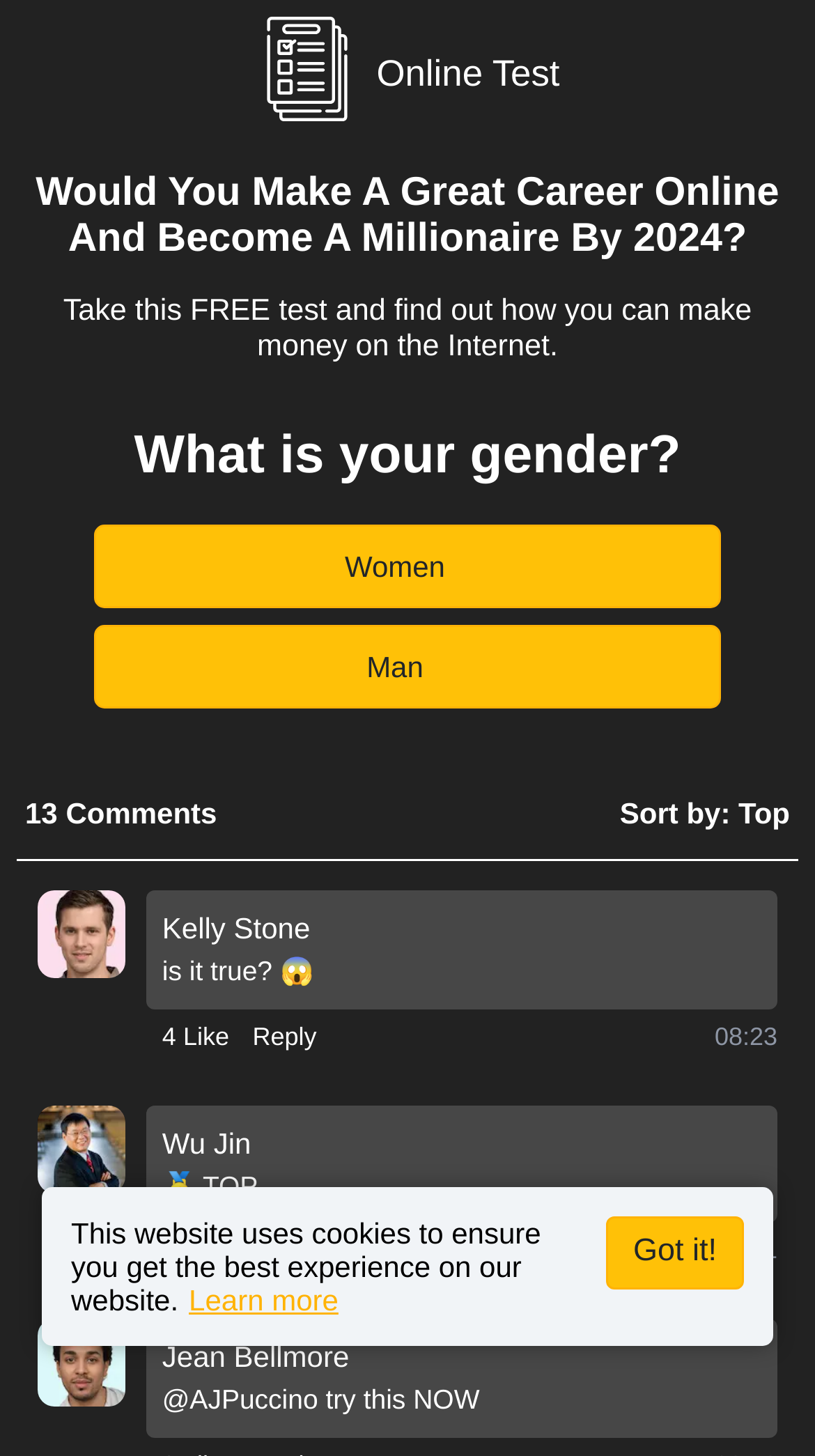What is the time of the comment?
Answer the question with as much detail as possible.

The webpage has a comment with a timestamp '08:23' which suggests that the comment was made at this time.